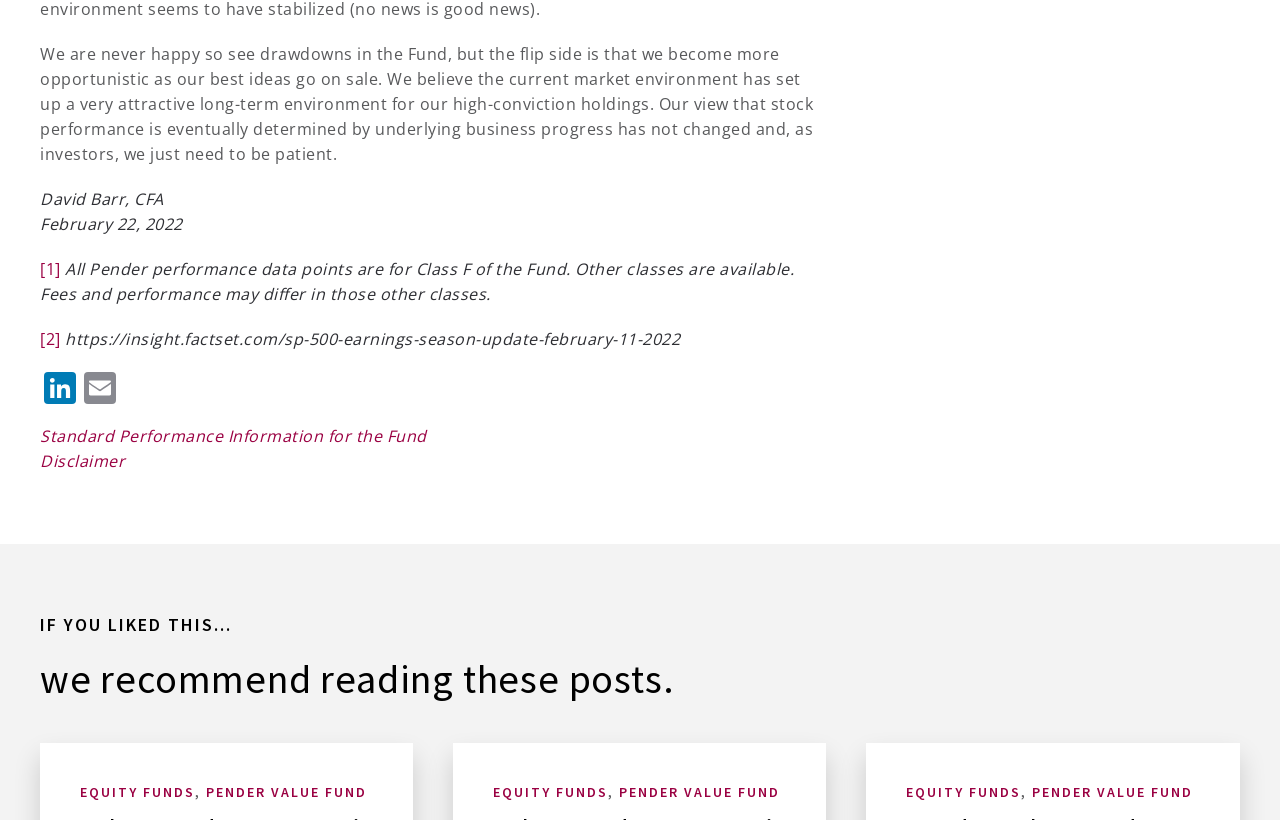What type of fund is mentioned in the webpage?
Based on the screenshot, give a detailed explanation to answer the question.

The webpage mentions the Pender Value Fund, as indicated by the multiple links with the text 'Pender Value Fund' located at the bottom of the webpage.